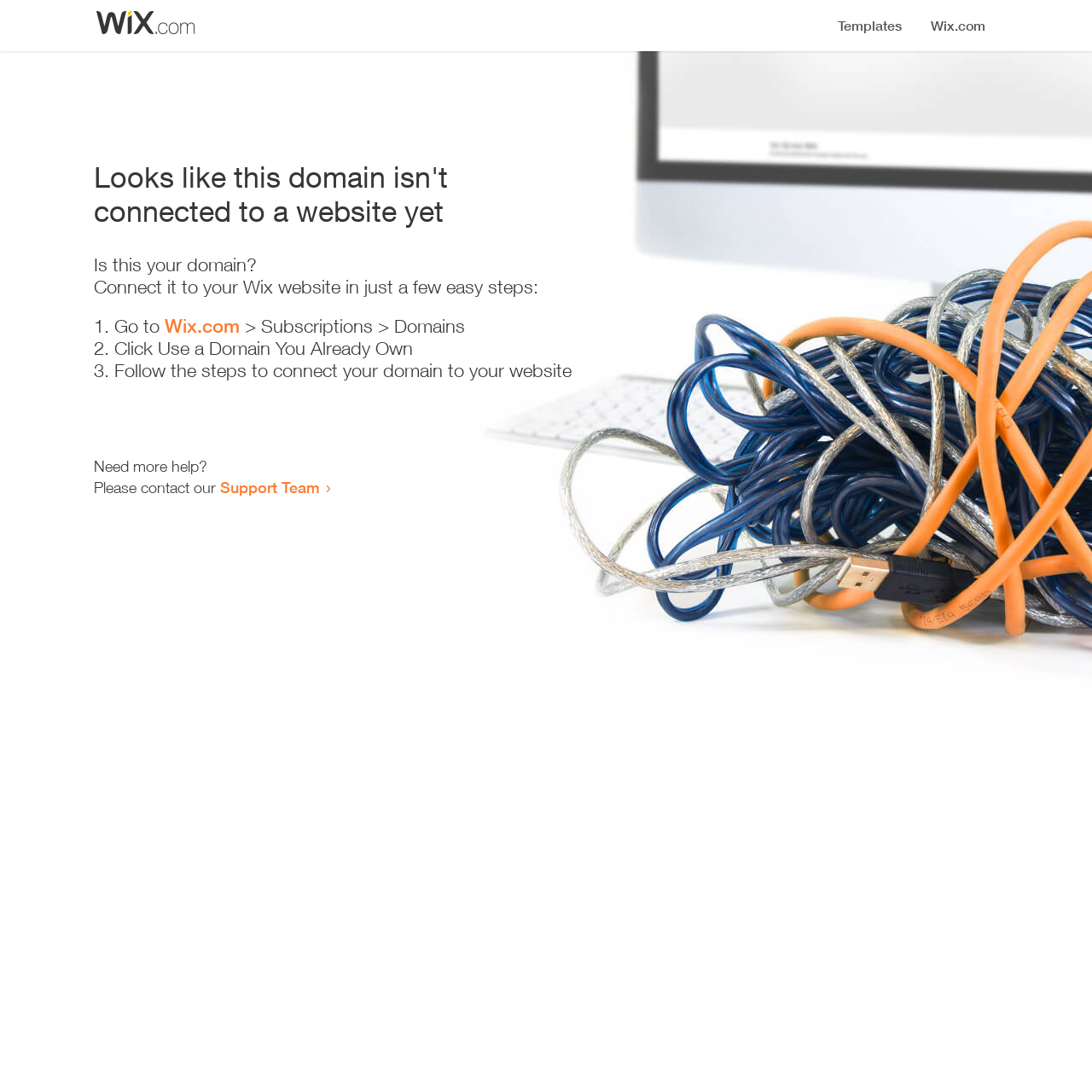What is the current status of the domain?
Provide a detailed and well-explained answer to the question.

Based on the heading 'Looks like this domain isn't connected to a website yet', it is clear that the domain is not currently connected to a website.